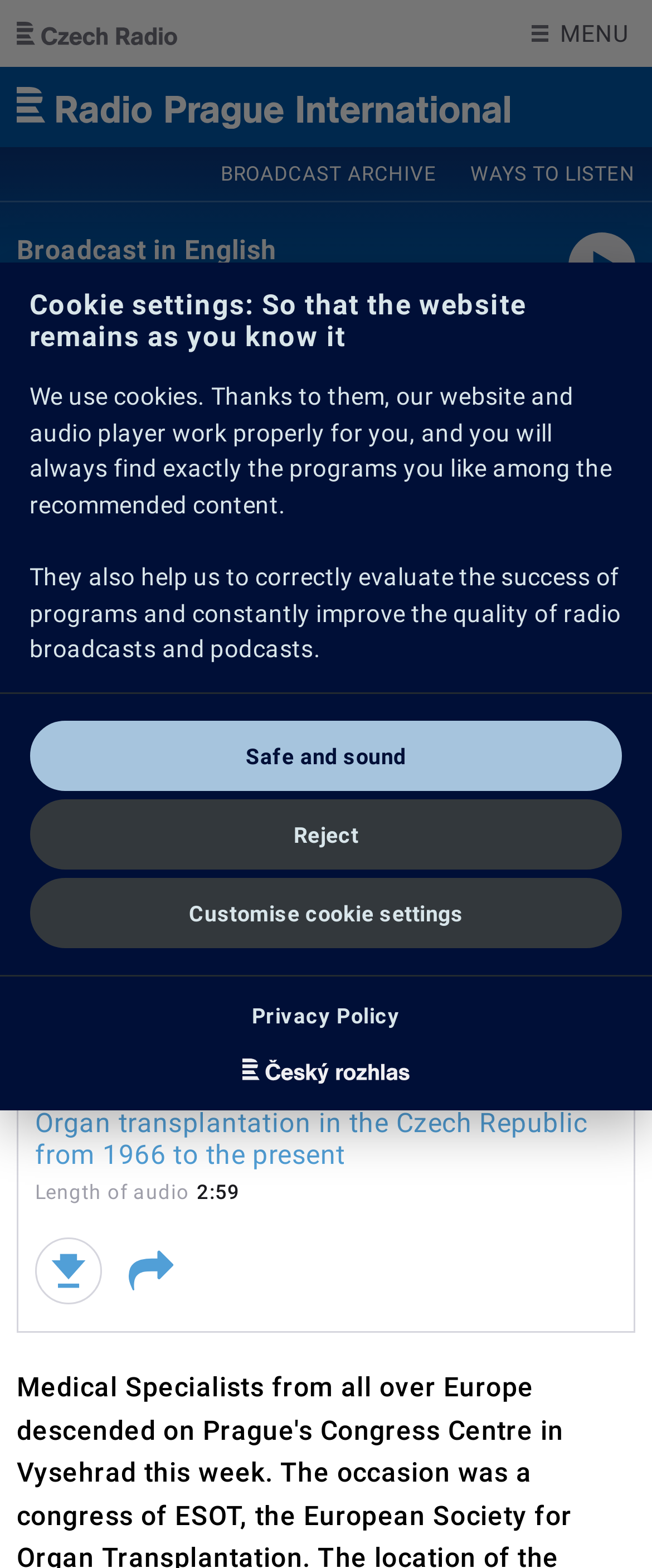Provide the bounding box coordinates for the specified HTML element described in this description: "Play / pause". The coordinates should be four float numbers ranging from 0 to 1, in the format [left, top, right, bottom].

[0.051, 0.625, 0.205, 0.689]